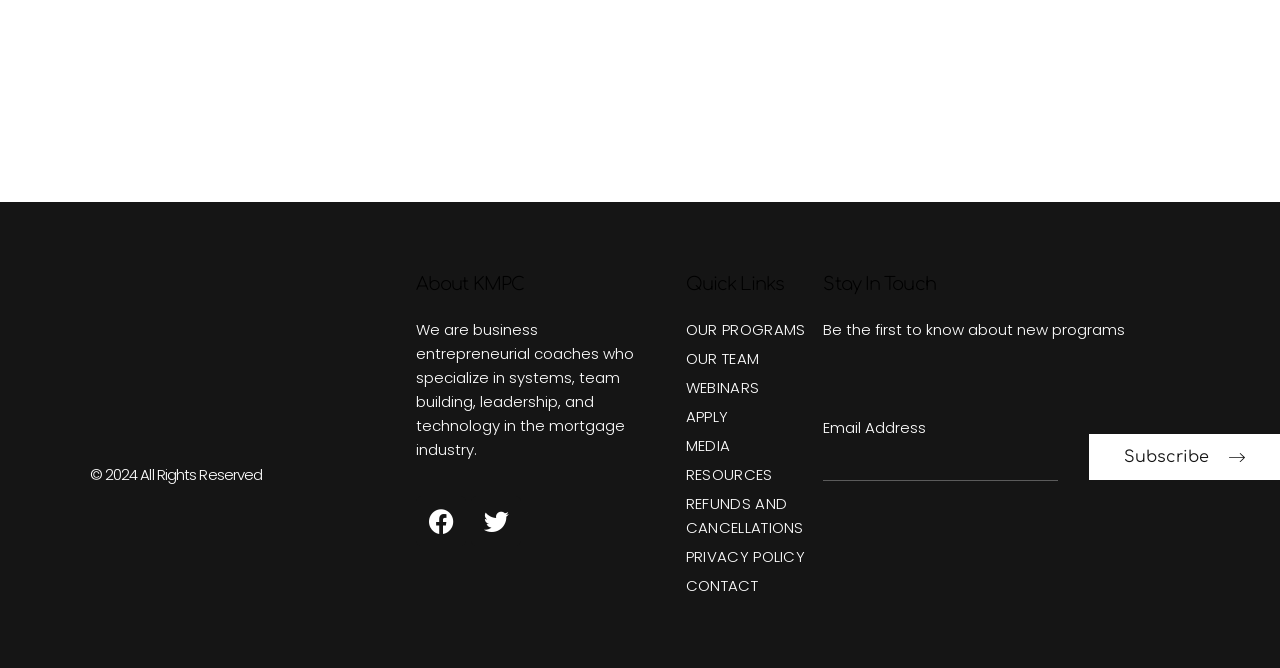Please analyze the image and provide a thorough answer to the question:
What is the purpose of the textbox?

The textbox is located below the 'Stay In Touch' heading and has a label 'Email Address' and is required, indicating that it is used to collect email addresses from users who want to stay in touch with the organization.